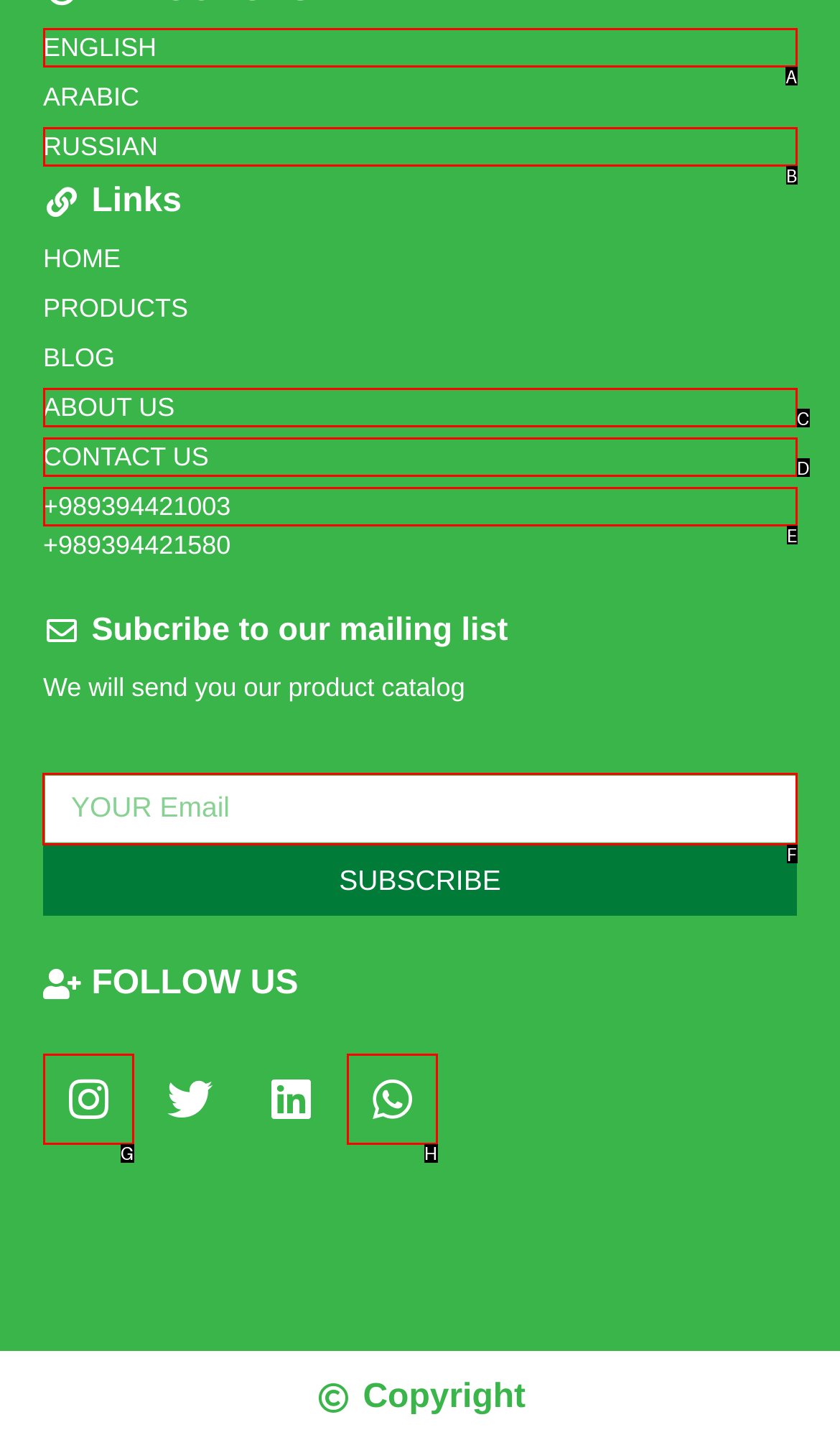To perform the task "Enter email address", which UI element's letter should you select? Provide the letter directly.

F